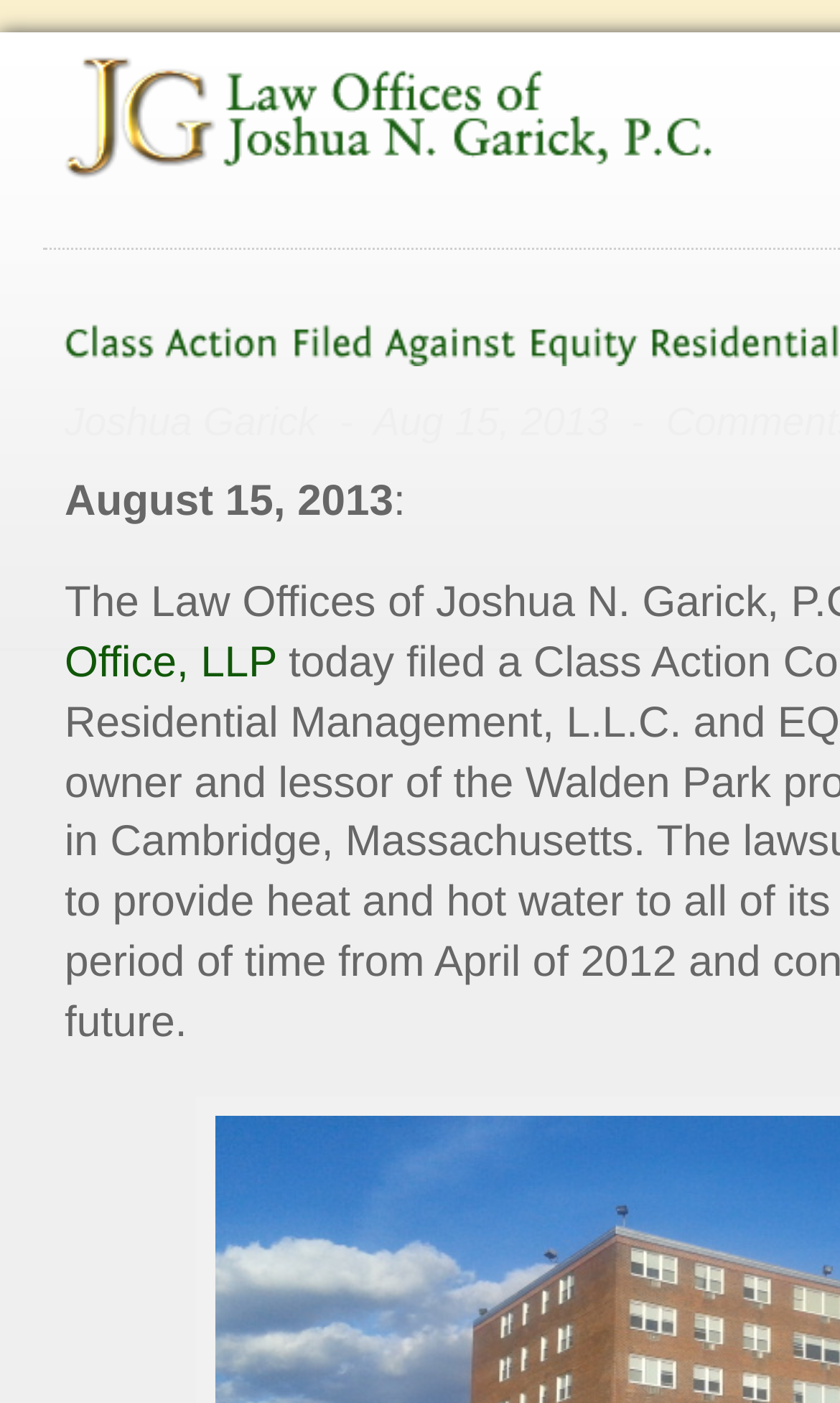How many canvas elements are on the page?
Respond with a short answer, either a single word or a phrase, based on the image.

5